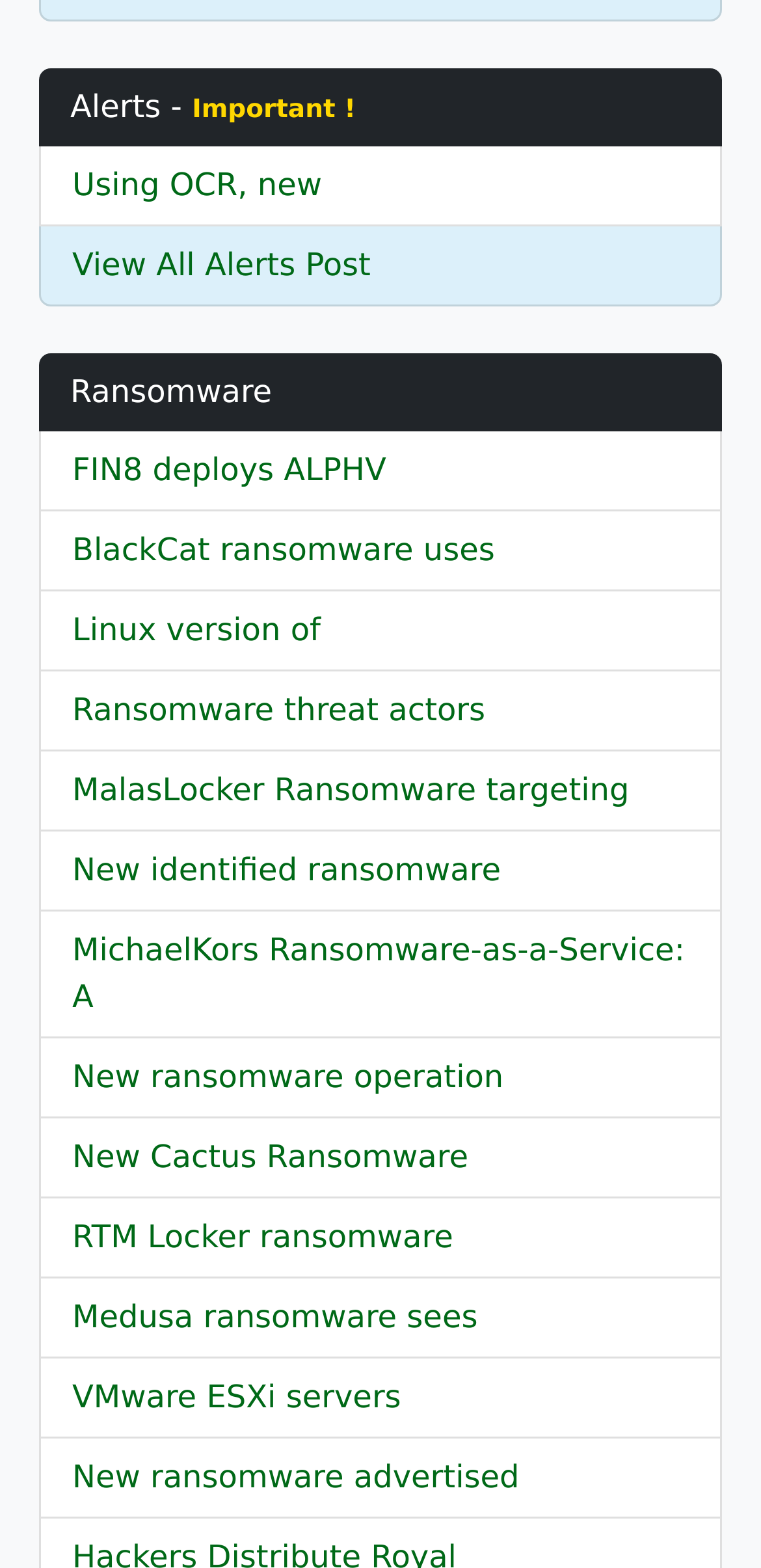Please provide the bounding box coordinates for the element that needs to be clicked to perform the instruction: "View alerts post". The coordinates must consist of four float numbers between 0 and 1, formatted as [left, top, right, bottom].

[0.095, 0.157, 0.487, 0.18]